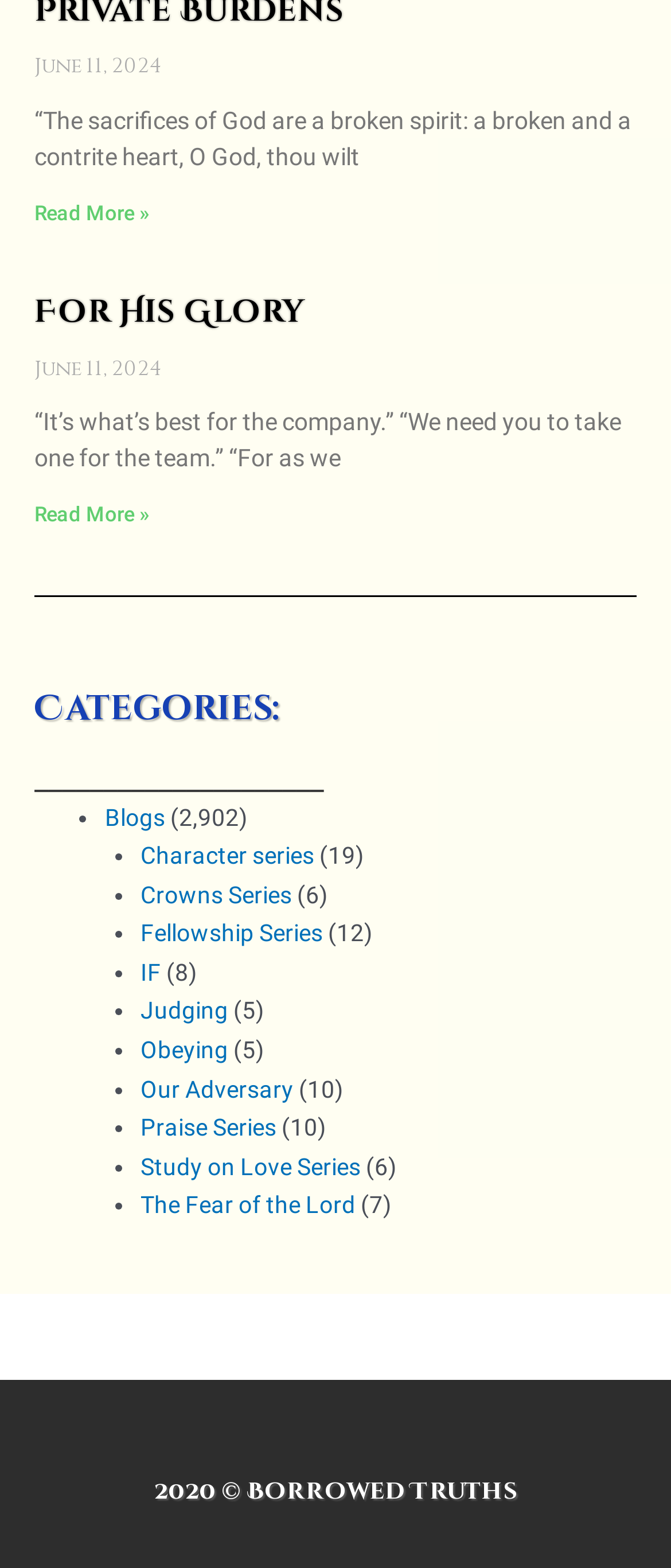Using the element description: "The Fear of the Lord", determine the bounding box coordinates. The coordinates should be in the format [left, top, right, bottom], with values between 0 and 1.

[0.209, 0.76, 0.53, 0.777]